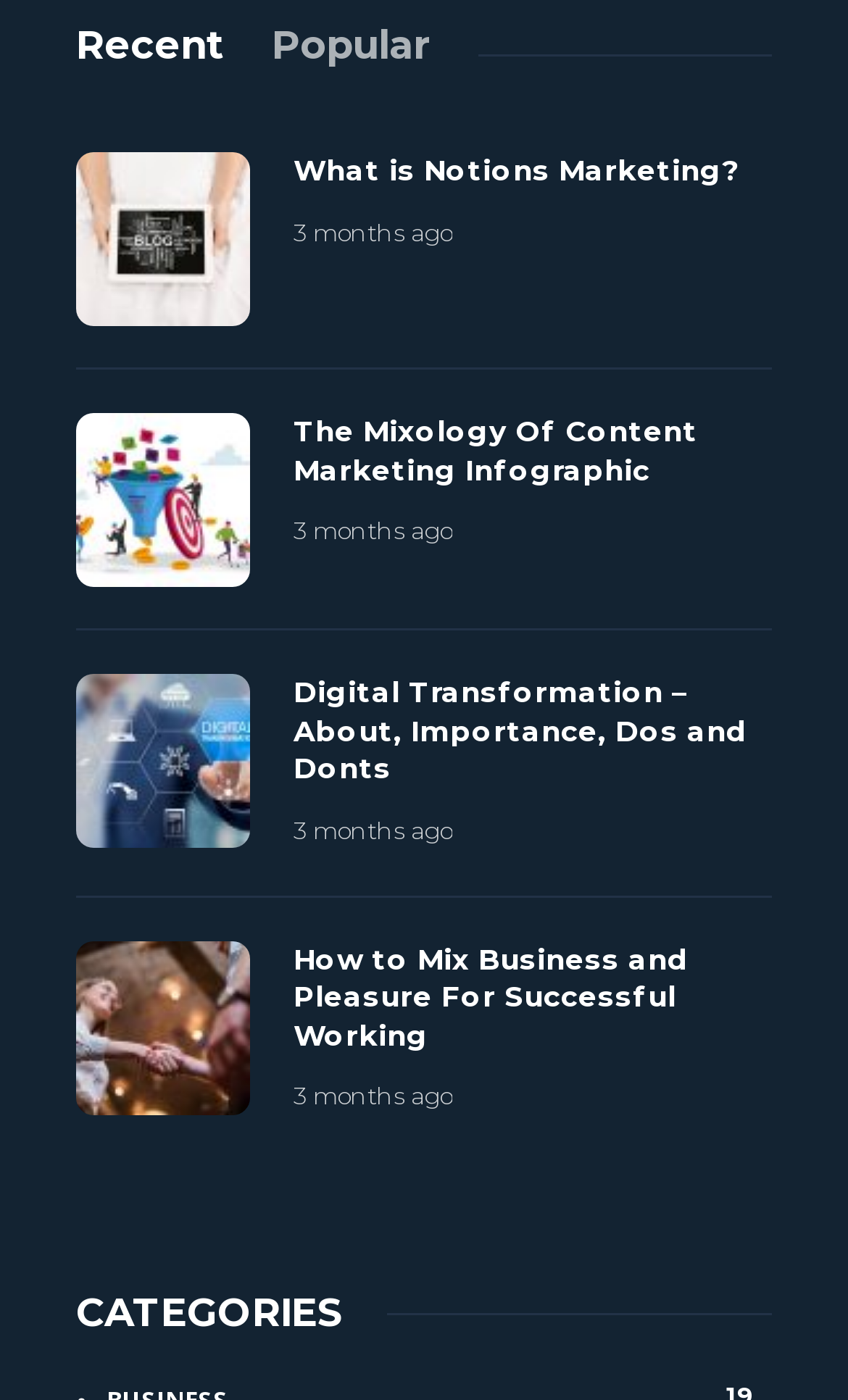Please identify the bounding box coordinates of the clickable area that will allow you to execute the instruction: "explore CATEGORIES".

[0.09, 0.92, 0.91, 0.954]